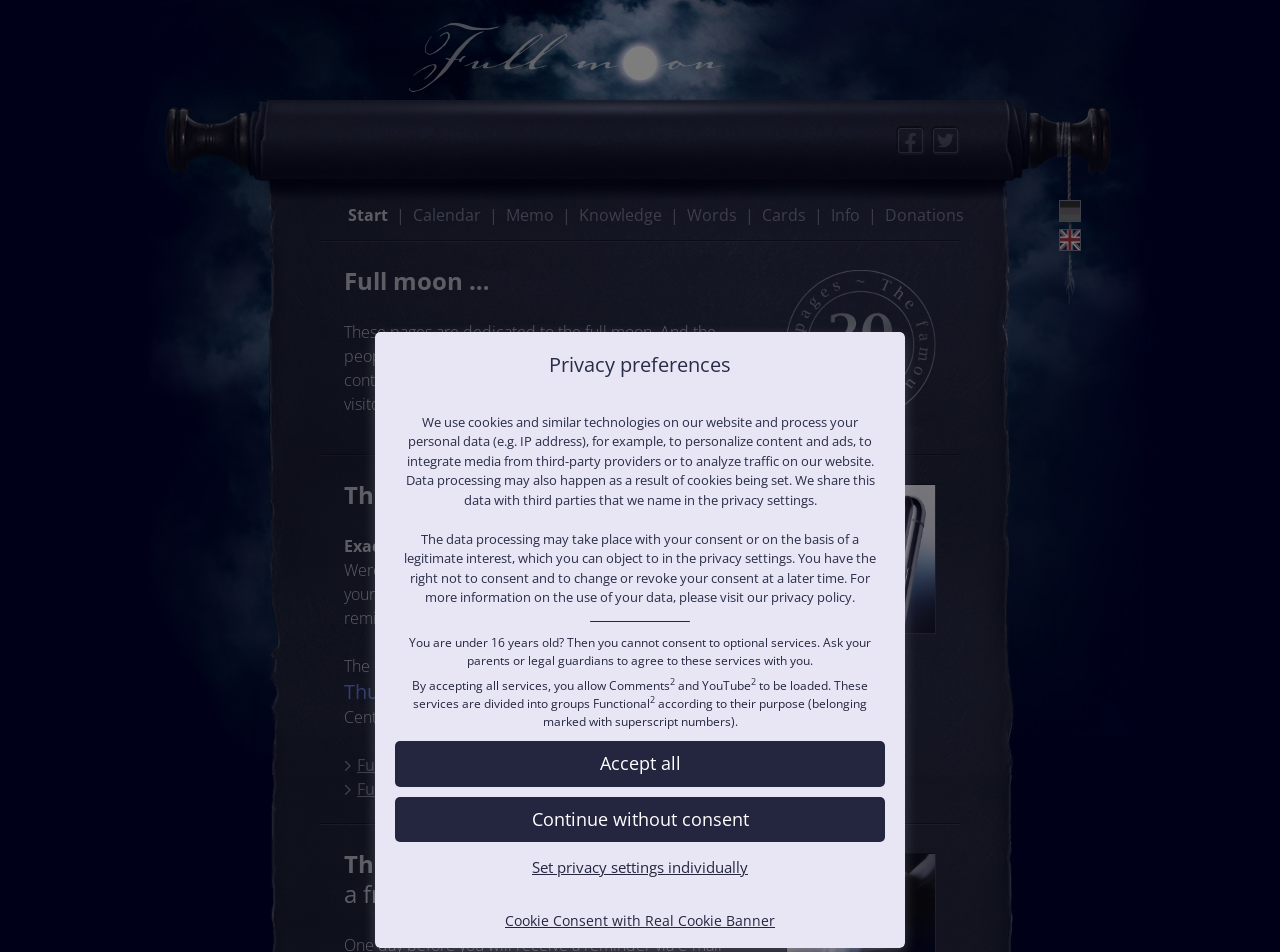What type of data is processed on the website?
Using the image, elaborate on the answer with as much detail as possible.

According to the privacy preferences section, the website processes personal data, including IP addresses, and shares this data with third parties.